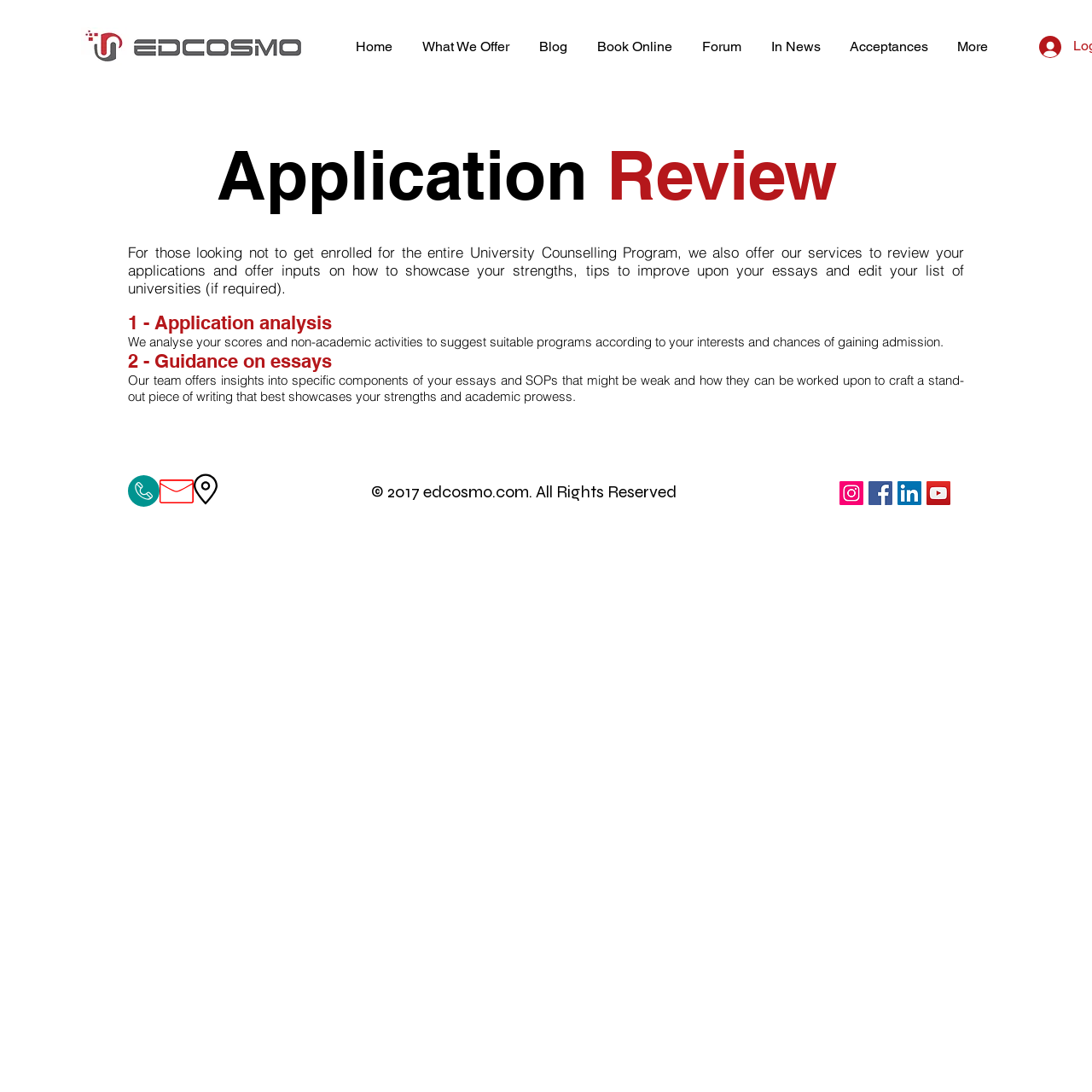Answer the question below with a single word or a brief phrase: 
What is the copyright year of edcosmo.com?

2017